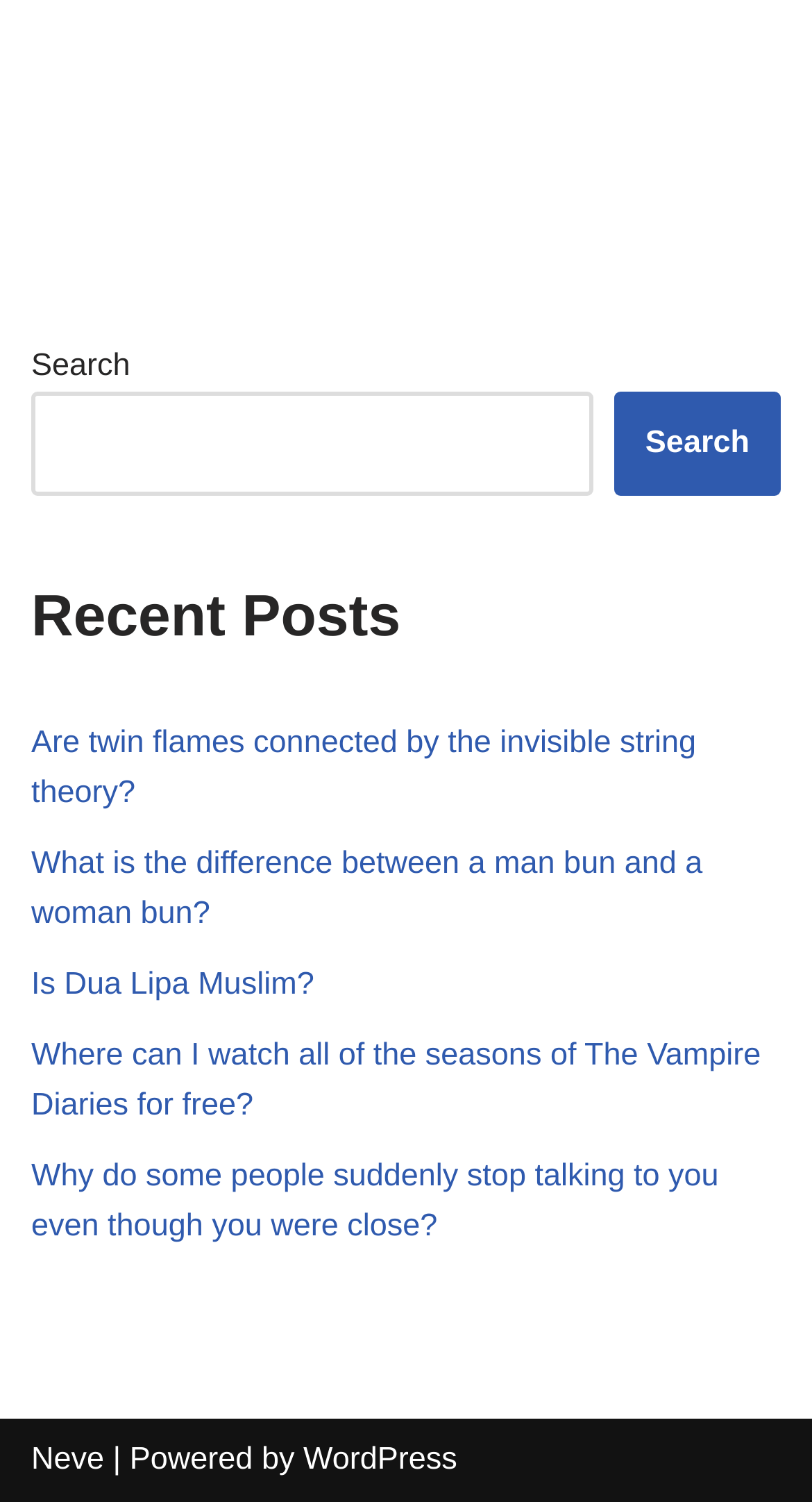Please locate the bounding box coordinates of the element's region that needs to be clicked to follow the instruction: "Visit the WordPress website". The bounding box coordinates should be provided as four float numbers between 0 and 1, i.e., [left, top, right, bottom].

[0.373, 0.959, 0.563, 0.983]